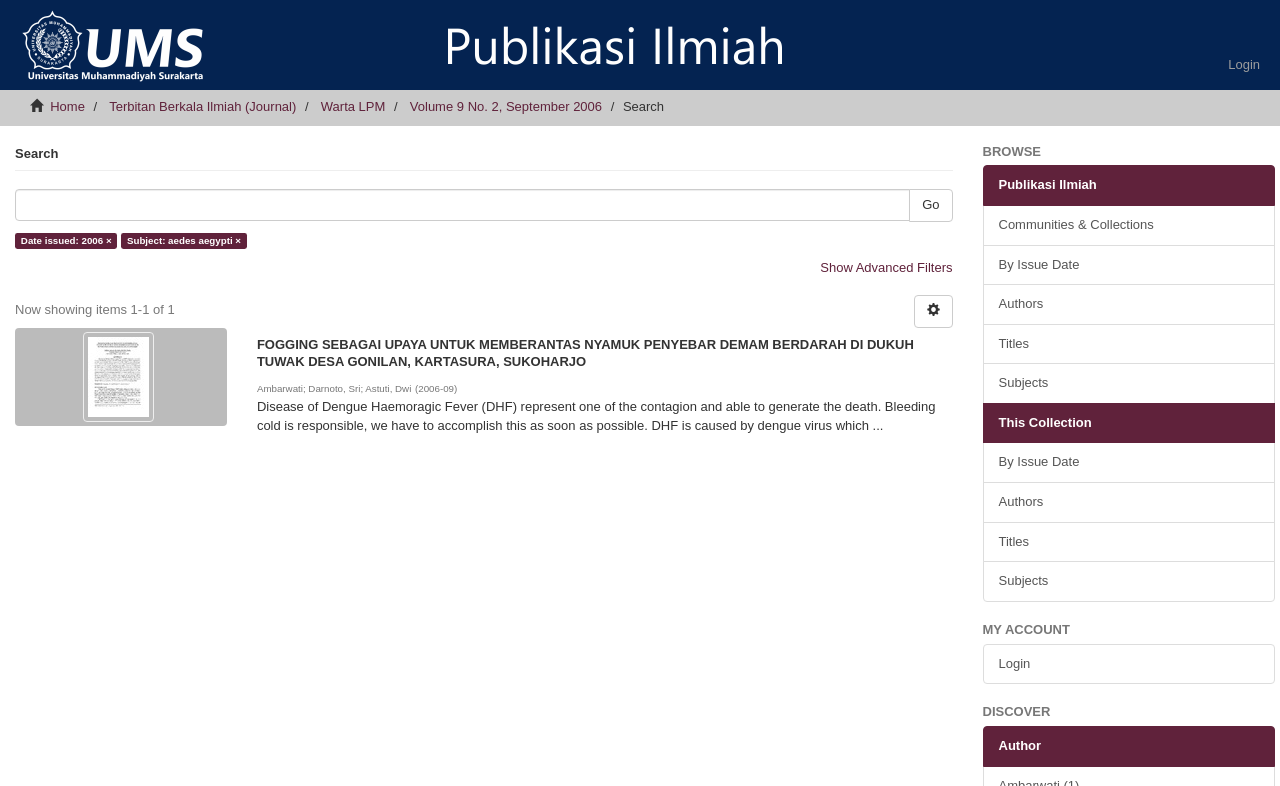Pinpoint the bounding box coordinates for the area that should be clicked to perform the following instruction: "Show advanced filters".

[0.641, 0.33, 0.744, 0.349]